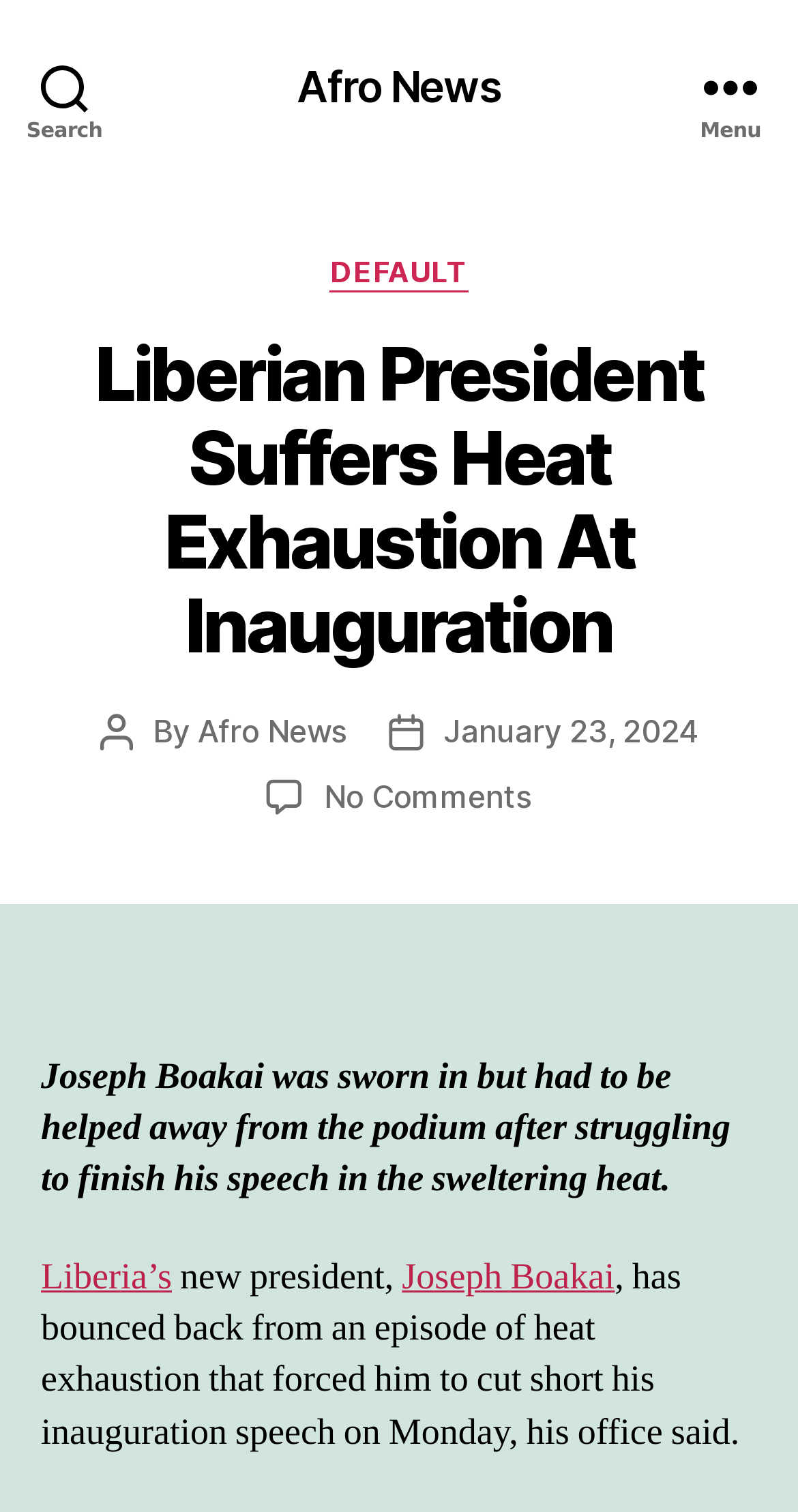Determine and generate the text content of the webpage's headline.

Liberian President Suffers Heat Exhaustion At Inauguration